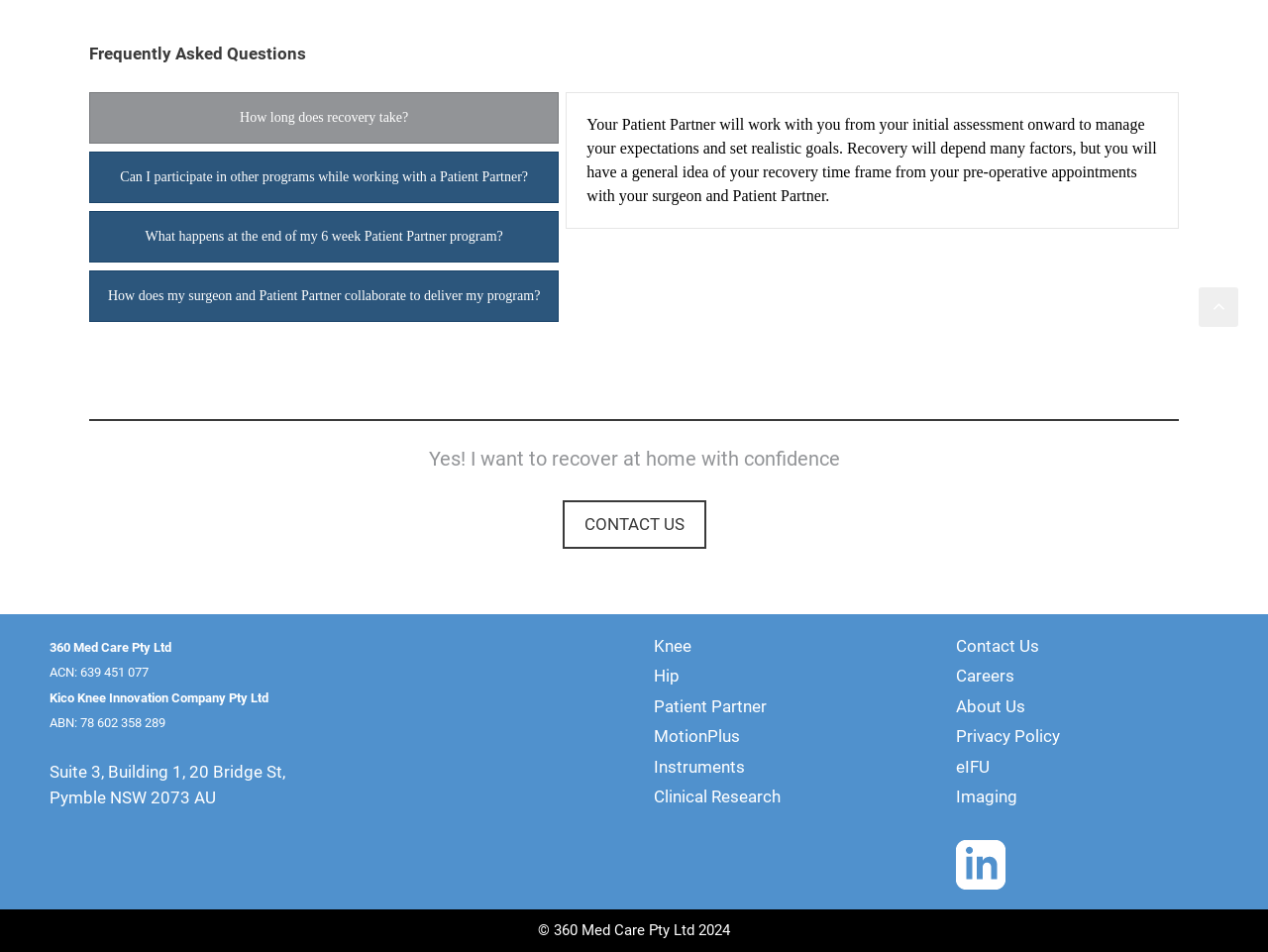For the following element description, predict the bounding box coordinates in the format (top-left x, top-left y, bottom-right x, bottom-right y). All values should be floating point numbers between 0 and 1. Description: CONTACT US

[0.443, 0.525, 0.557, 0.577]